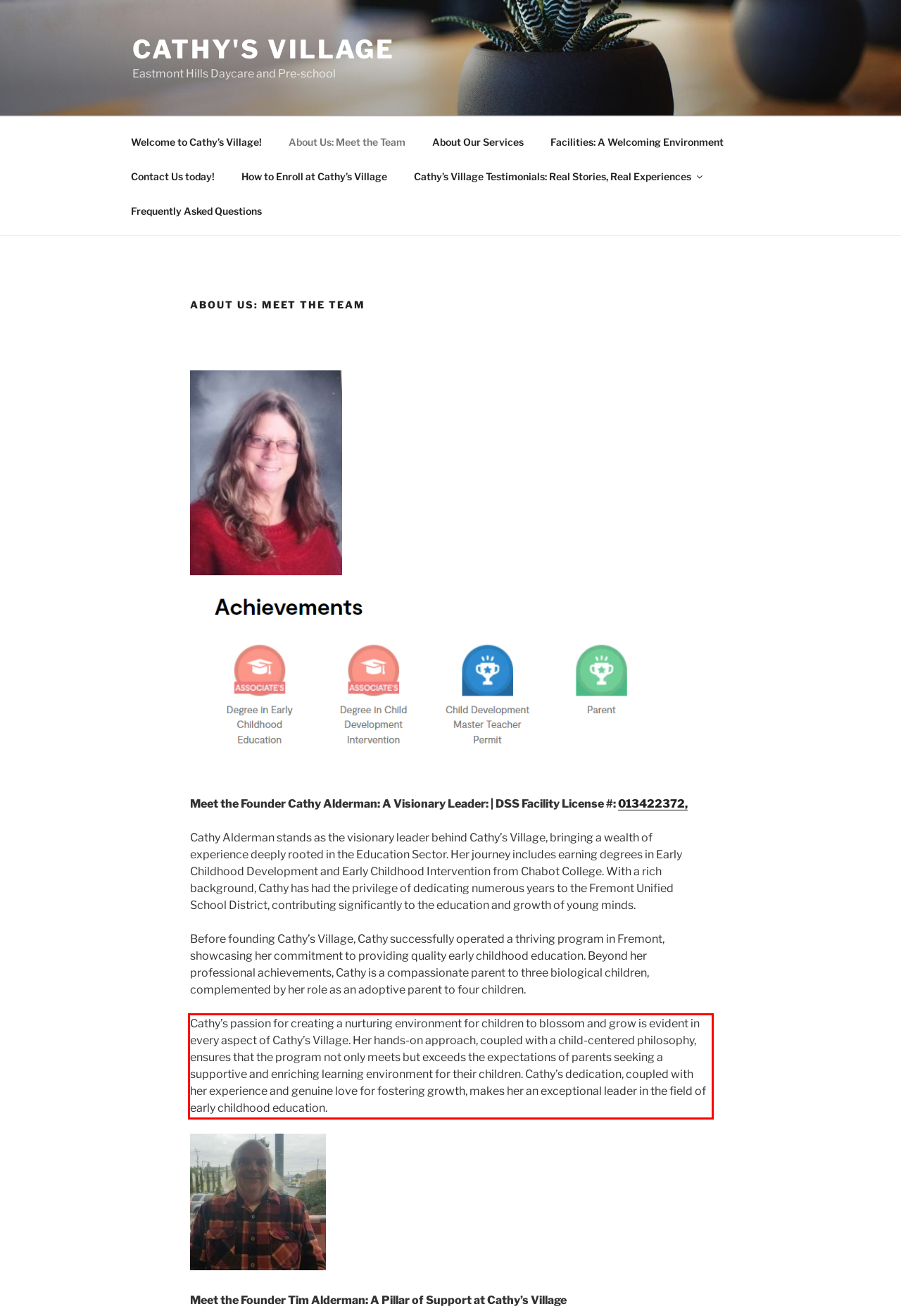Analyze the red bounding box in the provided webpage screenshot and generate the text content contained within.

Cathy’s passion for creating a nurturing environment for children to blossom and grow is evident in every aspect of Cathy’s Village. Her hands-on approach, coupled with a child-centered philosophy, ensures that the program not only meets but exceeds the expectations of parents seeking a supportive and enriching learning environment for their children. Cathy’s dedication, coupled with her experience and genuine love for fostering growth, makes her an exceptional leader in the field of early childhood education.